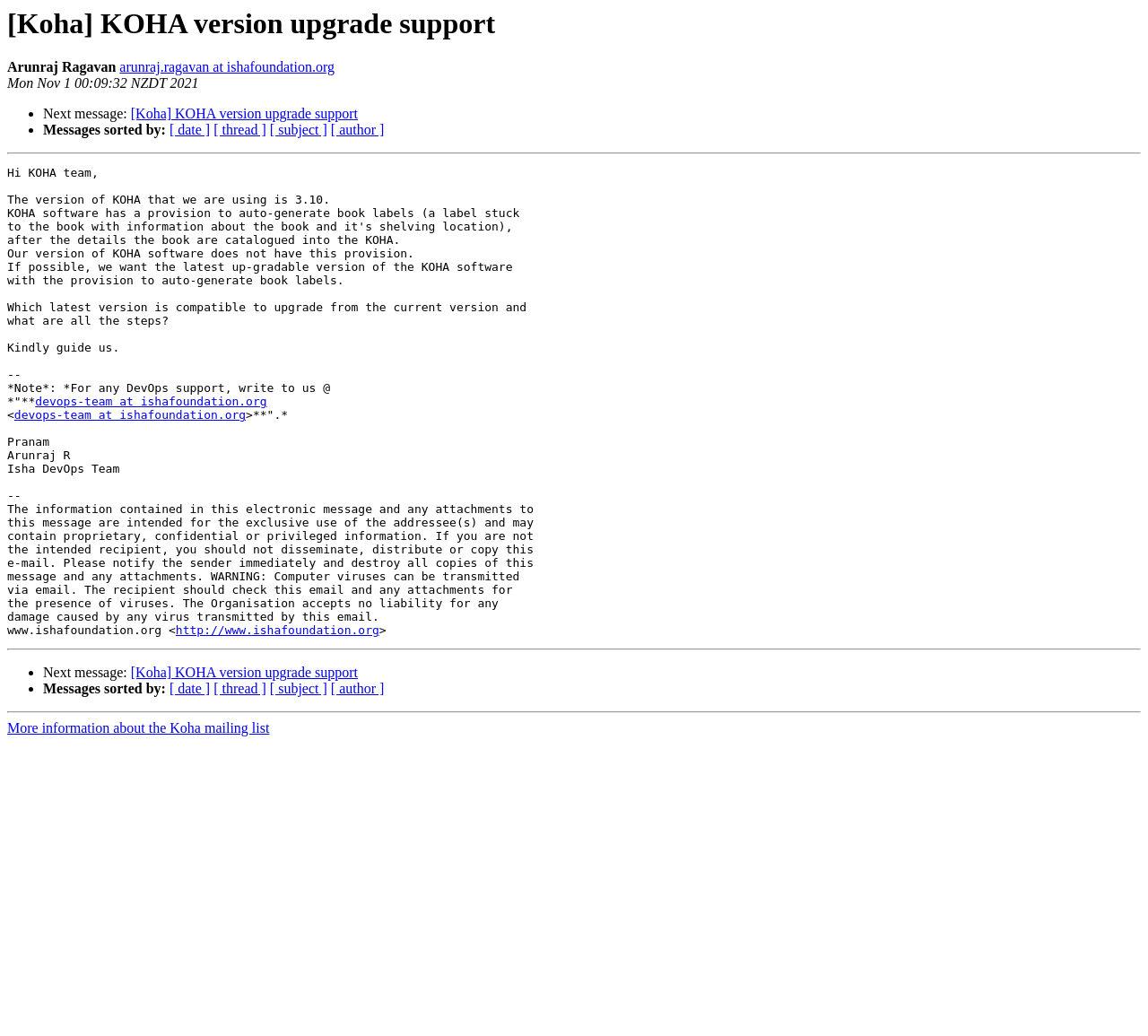What is the sender's email address?
Answer the question with a detailed and thorough explanation.

The sender's email address can be found in the top section of the webpage, next to the sender's name 'Arunraj Ragavan'. It is a link that says 'arunraj.ragavan at ishafoundation.org'.